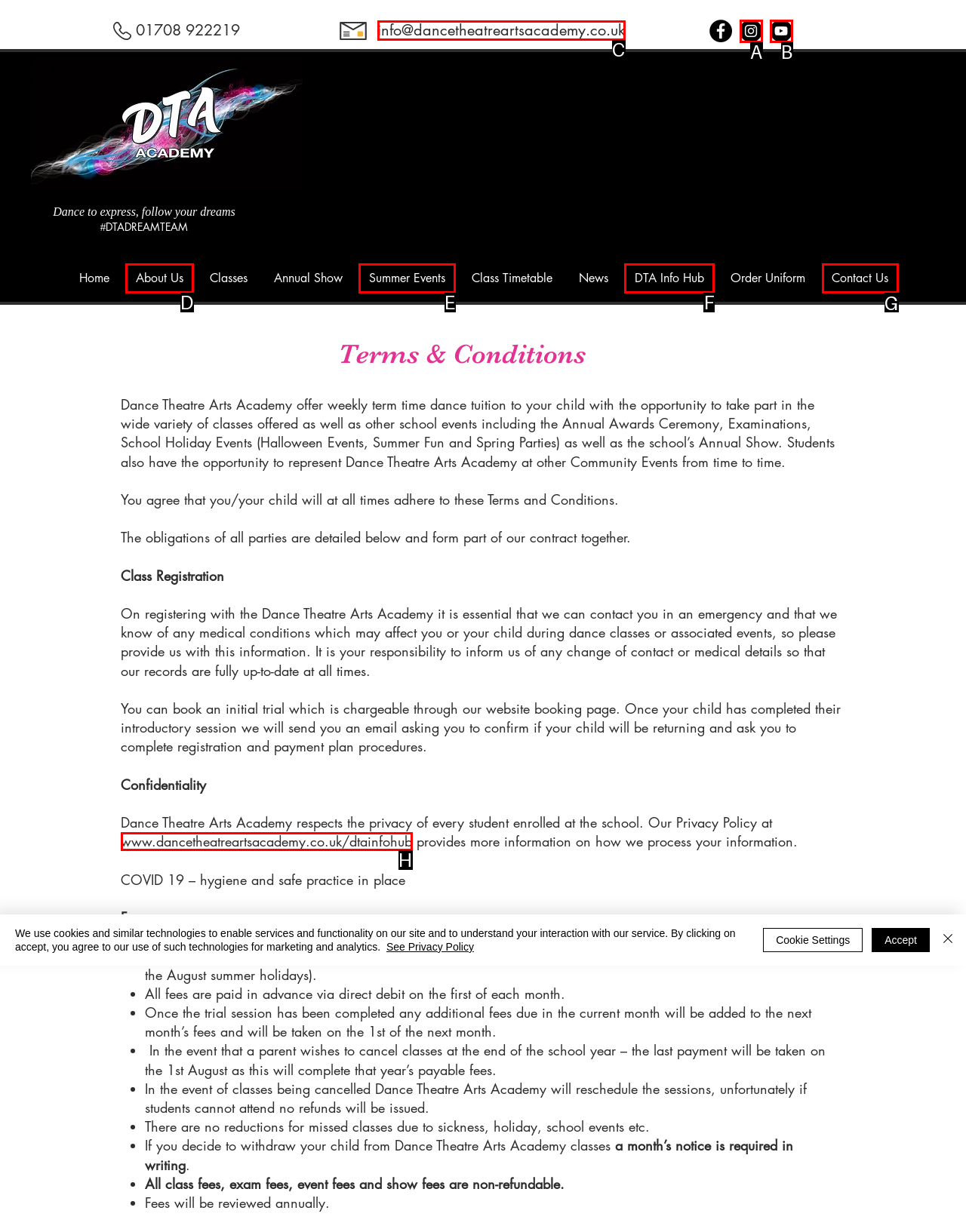Identify the HTML element to select in order to accomplish the following task: Click the Contact Us link
Reply with the letter of the chosen option from the given choices directly.

G